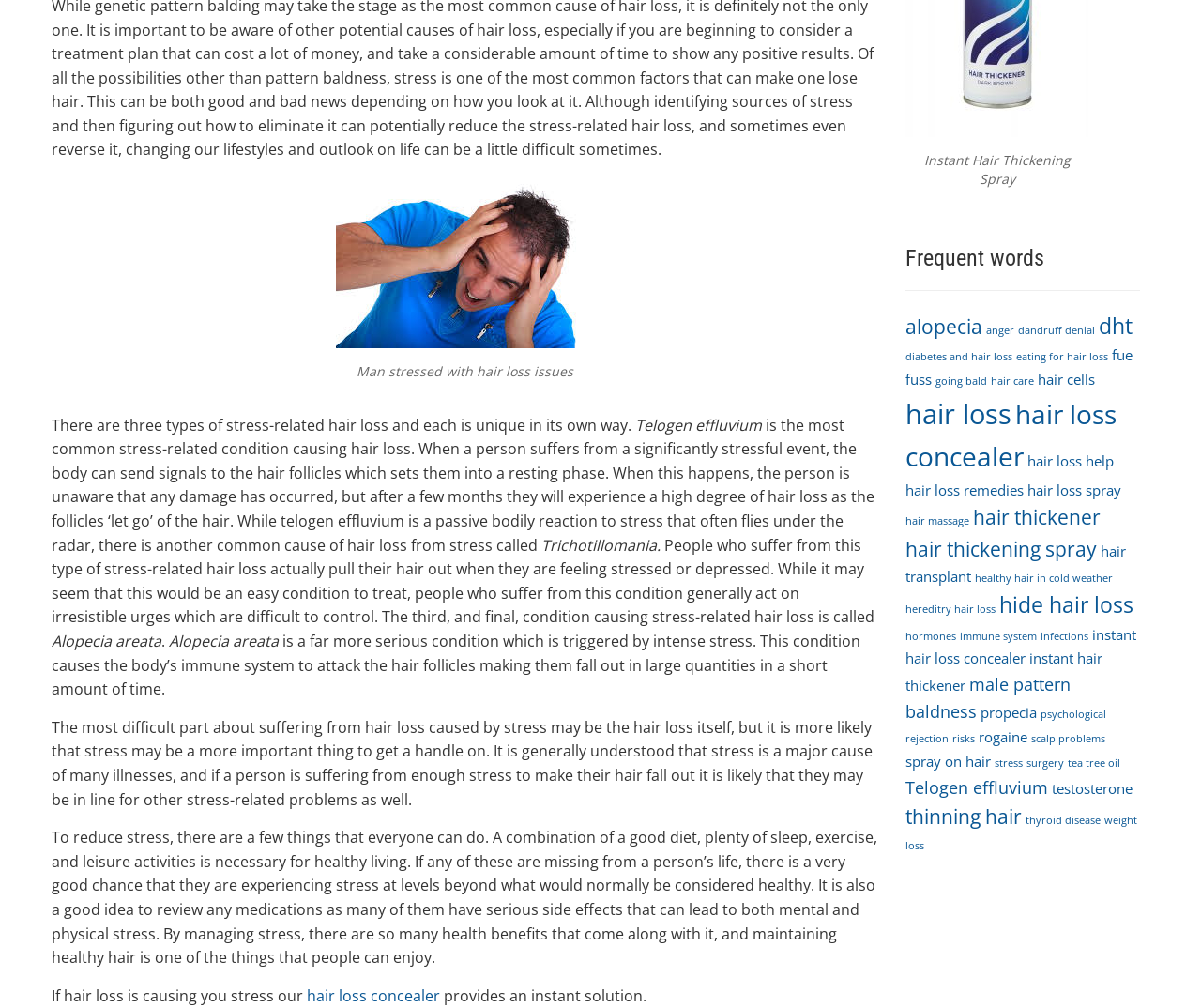How many types of stress-related hair loss are mentioned?
Provide a concise answer using a single word or phrase based on the image.

Three